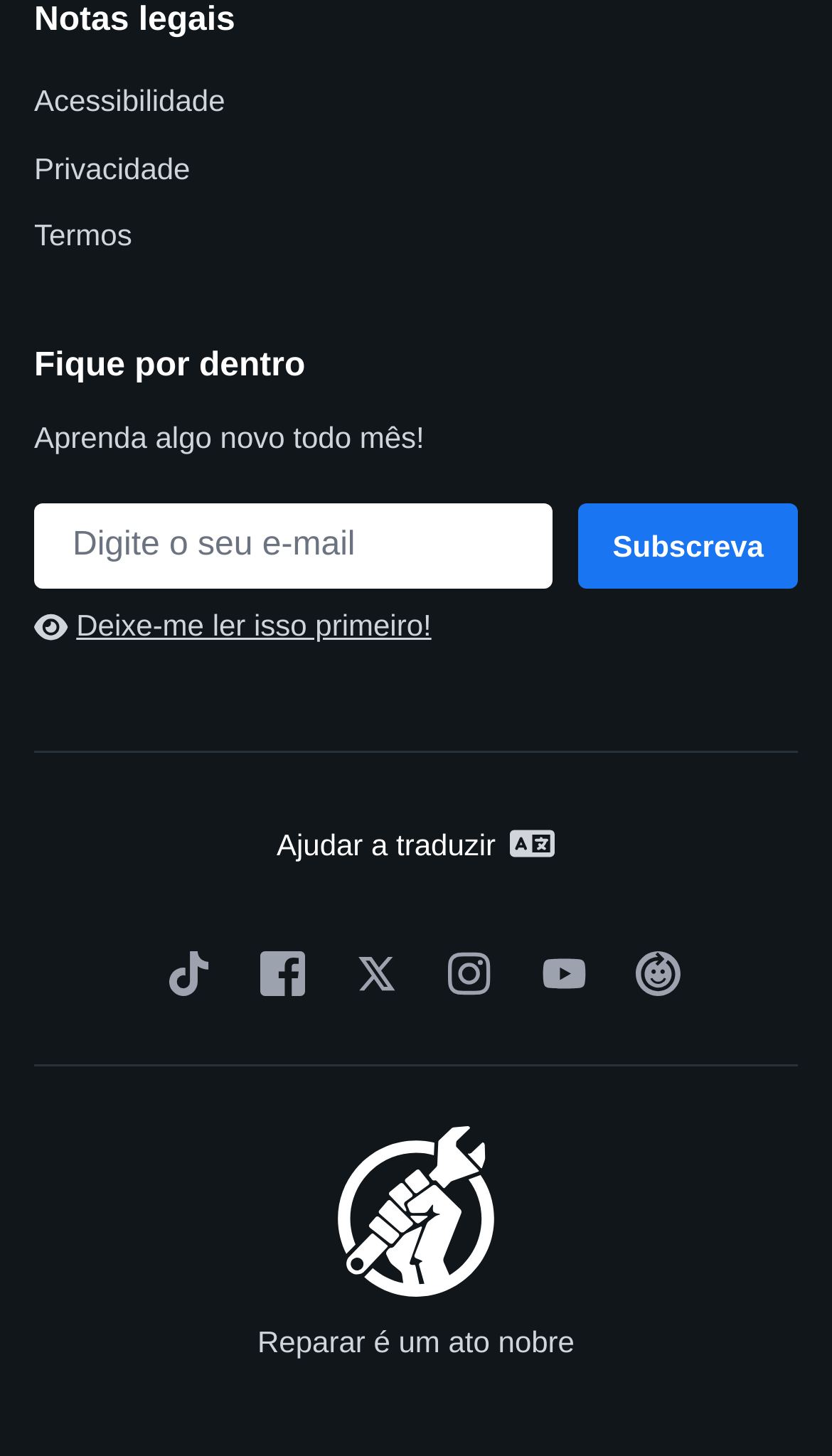Can you specify the bounding box coordinates for the region that should be clicked to fulfill this instruction: "Subscribe to the newsletter".

[0.695, 0.346, 0.959, 0.405]